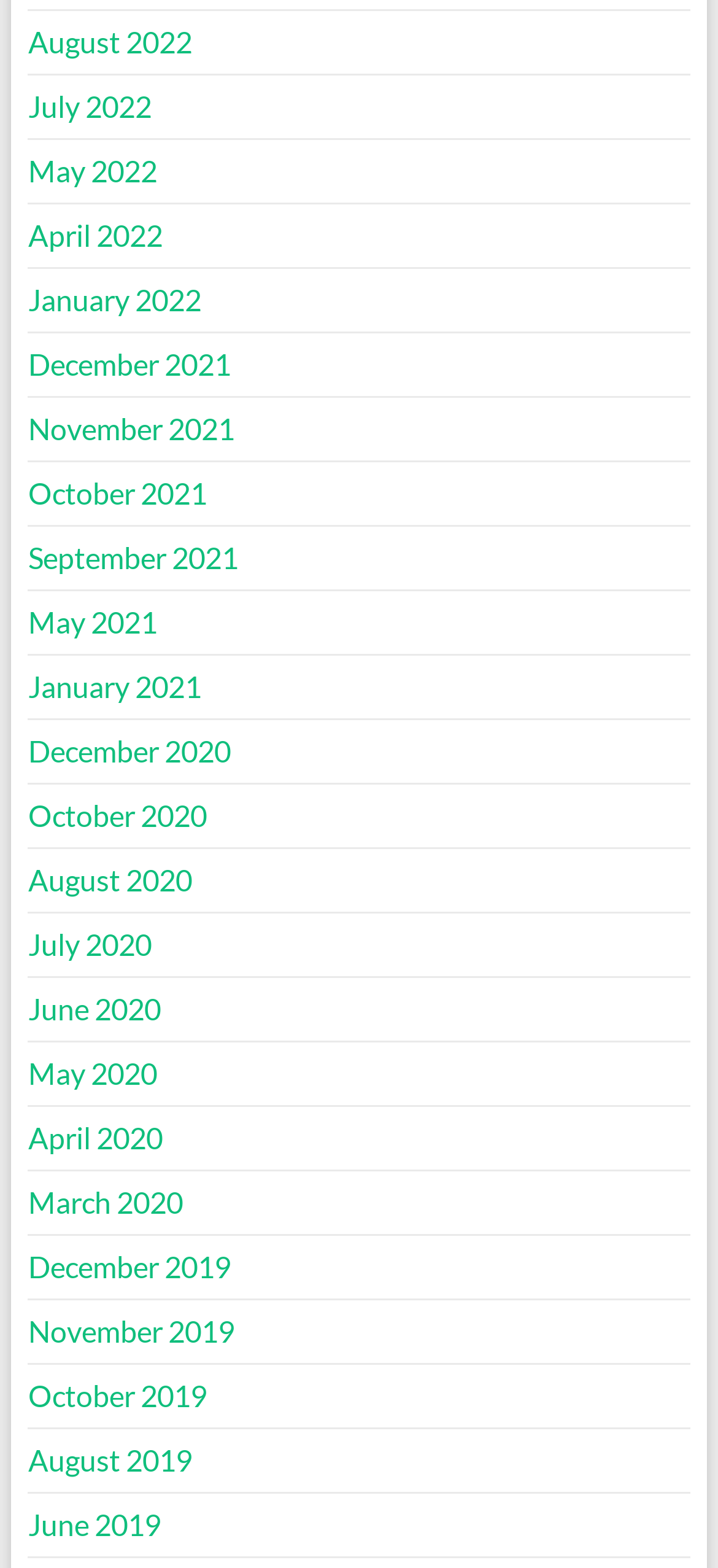Use a single word or phrase to answer the question:
What is the pattern of the links on the webpage?

Monthly archive links